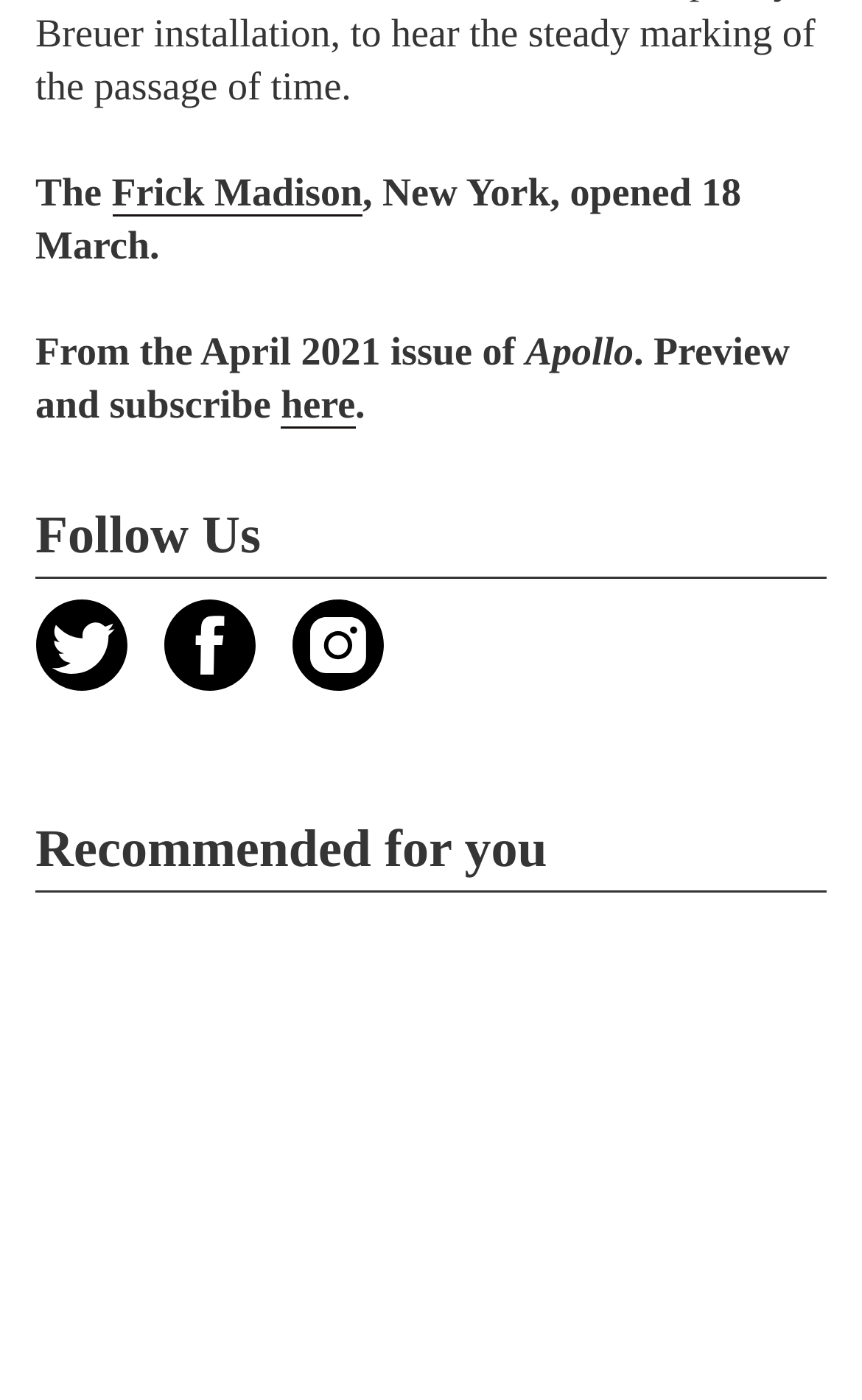What is the name of the magazine?
We need a detailed and meticulous answer to the question.

The name of the magazine can be found in the StaticText element with the text 'Apollo' which is part of a sentence that mentions the April 2021 issue of the magazine.